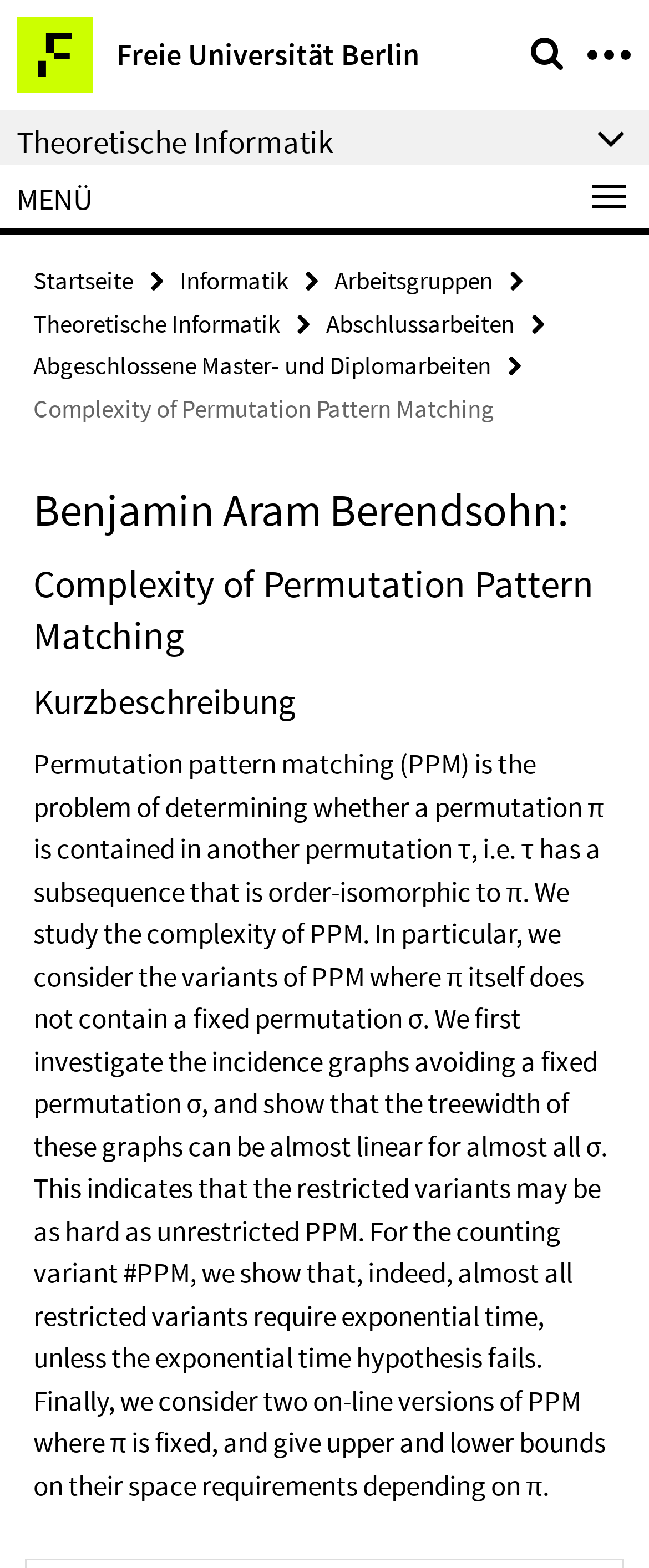Answer the question below using just one word or a short phrase: 
What is the name of the university?

Freie Universität Berlin